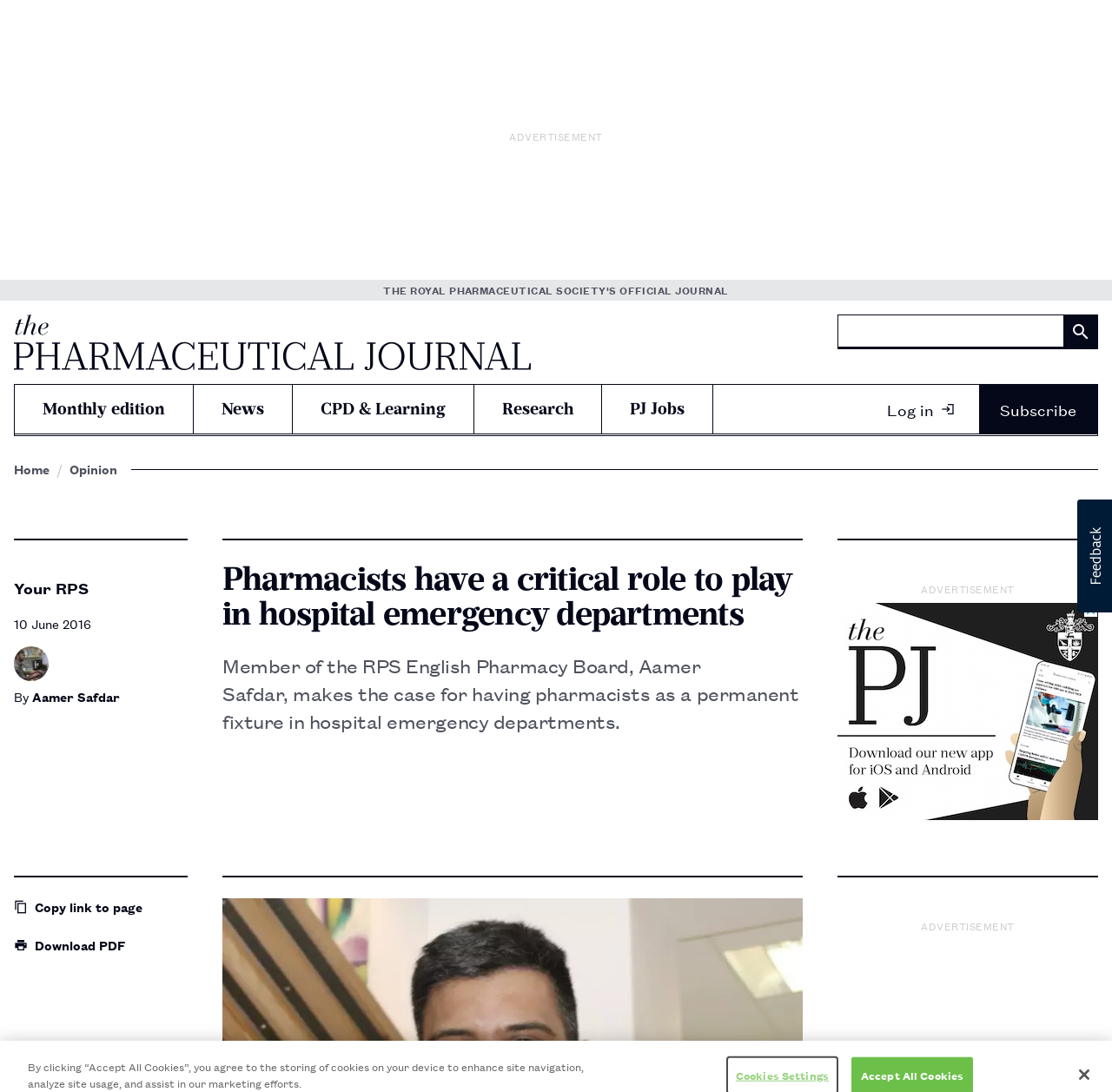What is the topic of the main article?
Utilize the image to construct a detailed and well-explained answer.

The main article's heading is 'Pharmacists have a critical role to play in hospital emergency departments', which suggests that the topic of the article is the role of pharmacists in hospital emergency departments.